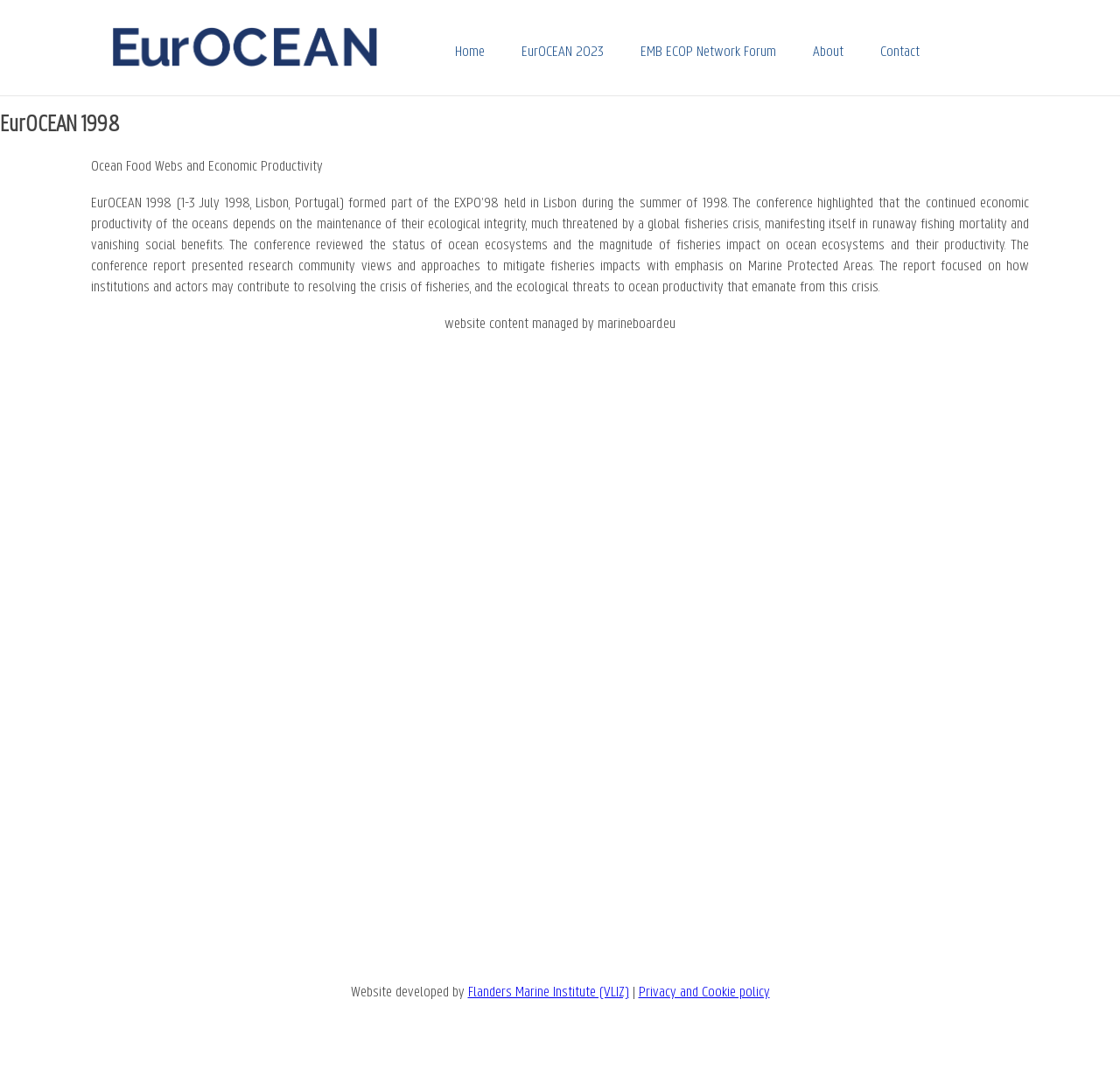Can you find the bounding box coordinates for the UI element given this description: "About"? Provide the coordinates as four float numbers between 0 and 1: [left, top, right, bottom].

[0.709, 0.041, 0.77, 0.056]